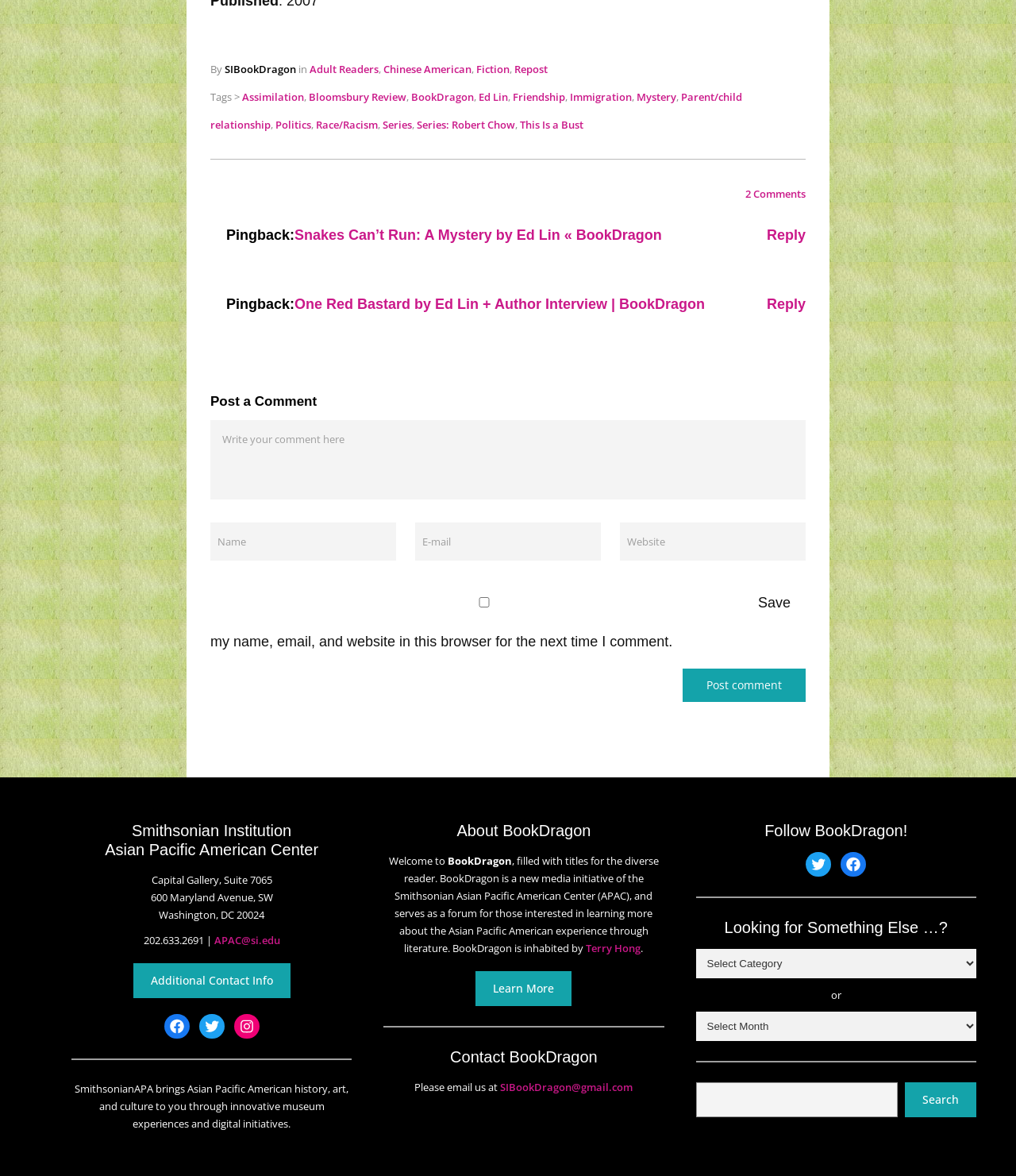Determine the bounding box coordinates of the region to click in order to accomplish the following instruction: "Click on 'Investing in silver coins'". Provide the coordinates as four float numbers between 0 and 1, specifically [left, top, right, bottom].

None